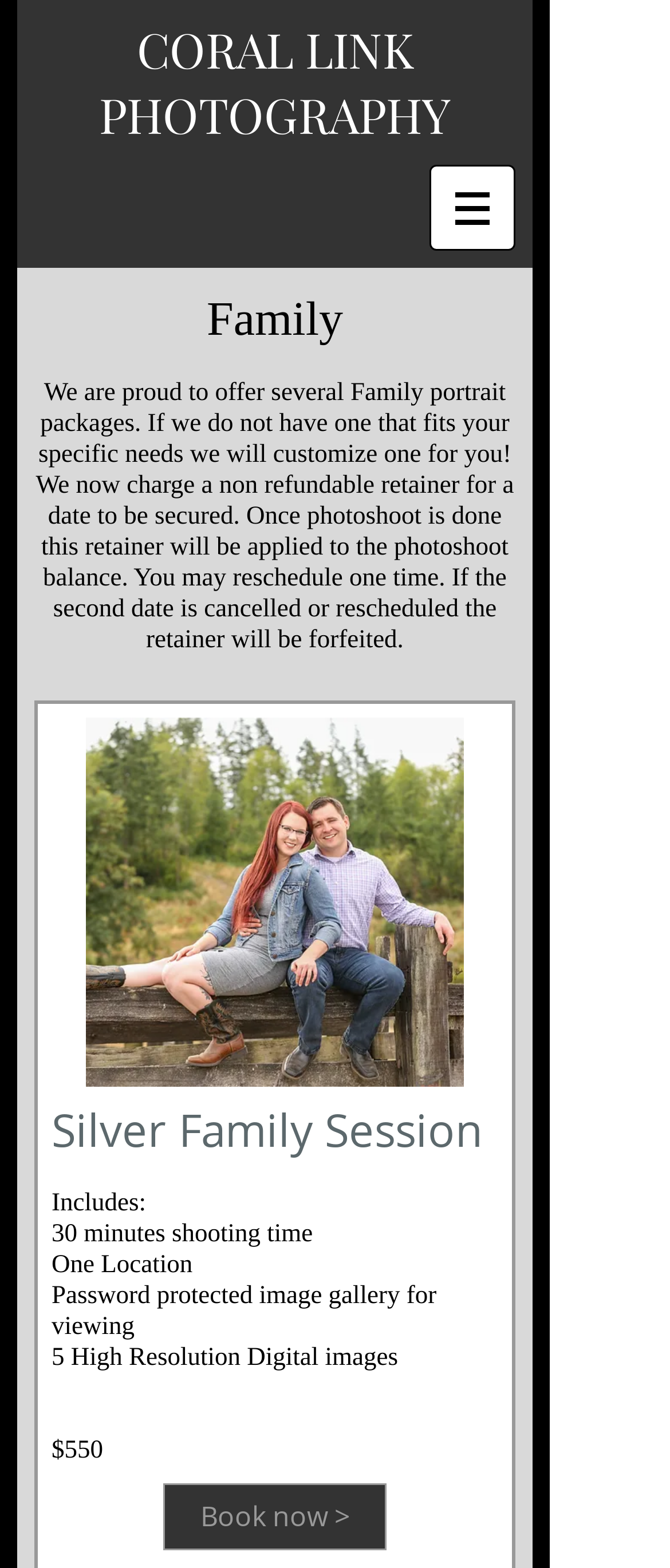Please determine the bounding box of the UI element that matches this description: Book now >. The coordinates should be given as (top-left x, top-left y, bottom-right x, bottom-right y), with all values between 0 and 1.

[0.244, 0.946, 0.577, 0.989]